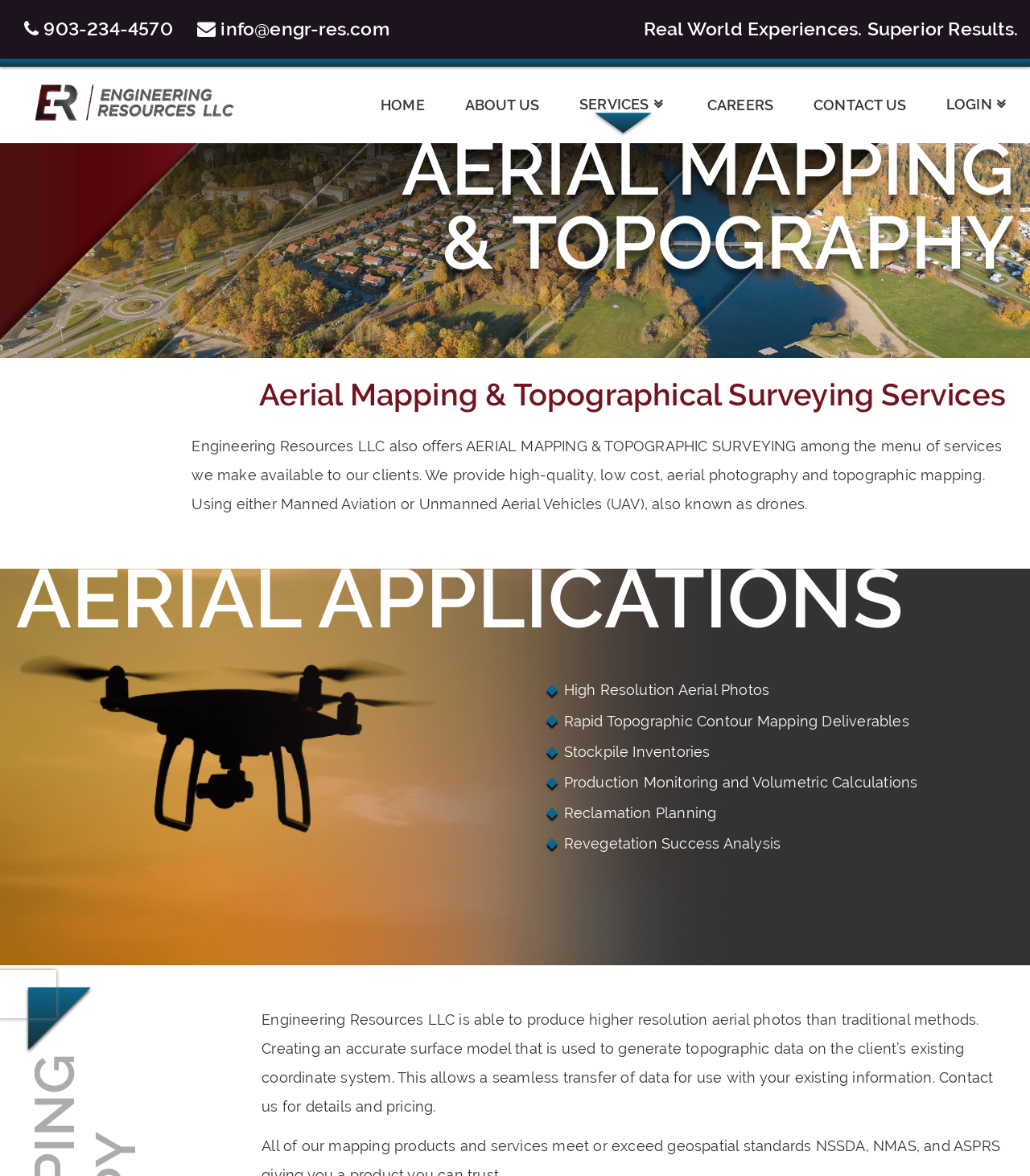Explain the webpage's design and content in an elaborate manner.

The webpage is about Engineering Resources, a company that offers aerial mapping and topographic surveying services. At the top left corner, there is a logo of the company with the text "Engineering Resources" next to it. Below the logo, there are contact information, including a phone number and an email address.

The main navigation menu is located at the top center of the page, with links to "HOME", "ABOUT US", "SERVICES", "CAREERS", "CONTACT US", and "LOGIN". Below the navigation menu, there is a large image that spans the entire width of the page, showcasing aerial mapping and typography with Engineering Resources.

The main content of the page is divided into two sections. The left section has a heading "AERIAL MAPPING & TOPOGRAPHY" and describes the company's aerial mapping and topographical surveying services. The text explains that the company provides high-quality, low-cost aerial photography and topographic mapping using manned aviation or unmanned aerial vehicles (UAVs), also known as drones.

The right section has a heading "AERIAL APPLICATIONS" and lists several applications of aerial mapping, including high-resolution aerial photos, rapid topographic contour mapping deliverables, stockpile inventories, production monitoring and volumetric calculations, reclamation planning, and revegetation success analysis.

At the bottom of the page, there is a paragraph that explains how Engineering Resources can produce higher-resolution aerial photos than traditional methods, creating an accurate surface model that can be used to generate topographic data on the client's existing coordinate system.

There are also several links to other services offered by the company, including "CIVIL DESIGN", "MINE DESIGN", "ENVIRONMENTAL SERVICES", "OTHER SERVICES", "GEOSPATIAL PORTAL", and "CLIENT PORTAL".